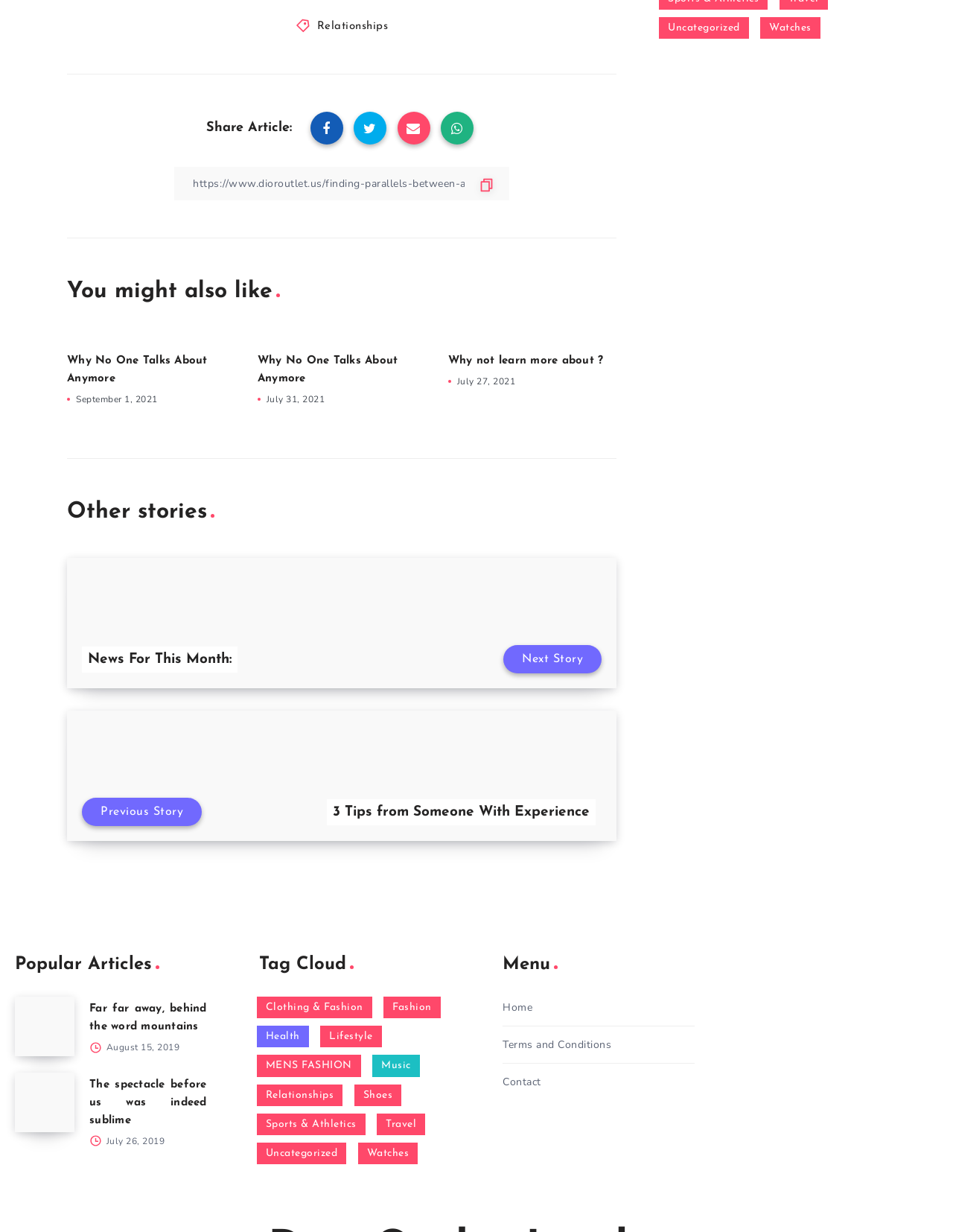Determine the bounding box coordinates of the element that should be clicked to execute the following command: "View 'Popular Articles'".

[0.016, 0.774, 0.217, 0.794]